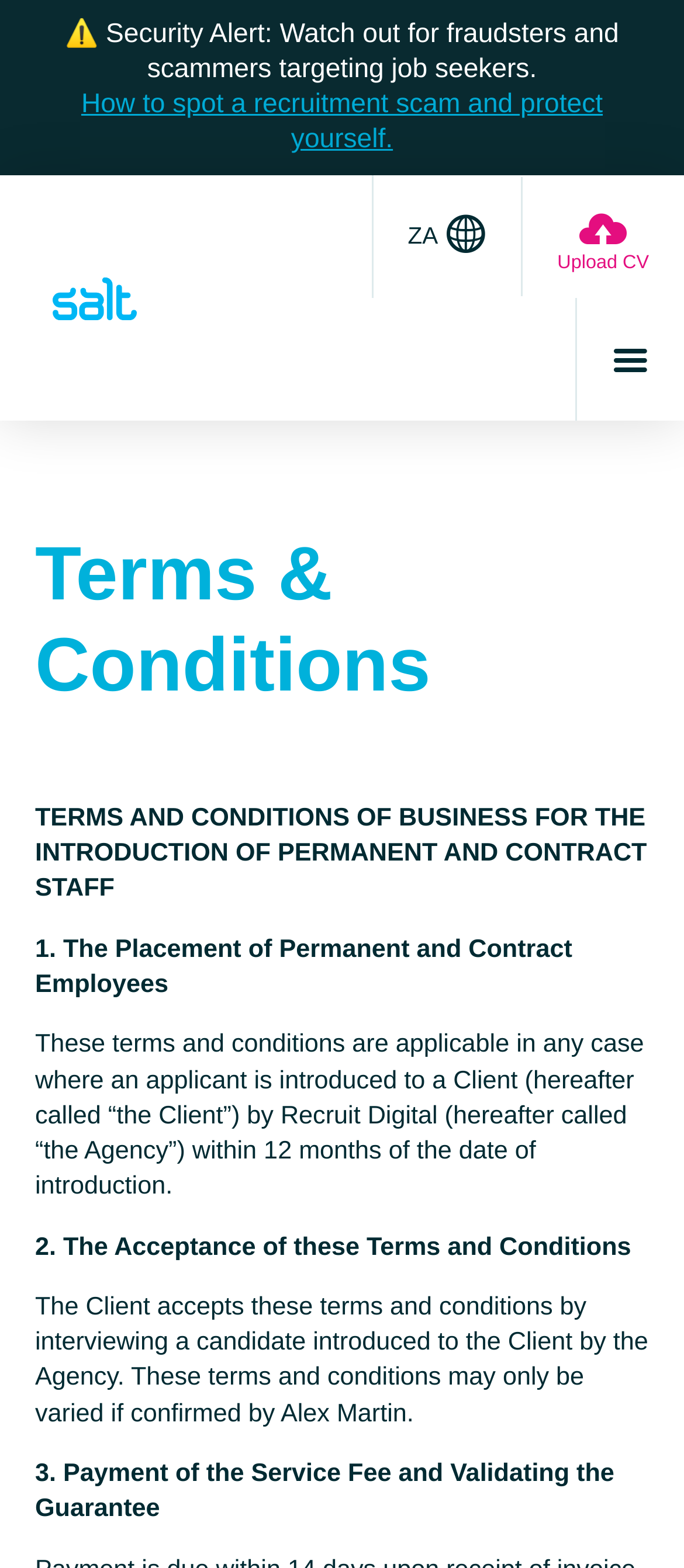Determine the bounding box coordinates for the UI element described. Format the coordinates as (top-left x, top-left y, bottom-right x, bottom-right y) and ensure all values are between 0 and 1. Element description: alt="Terms & Conditions"

[0.077, 0.176, 0.2, 0.204]